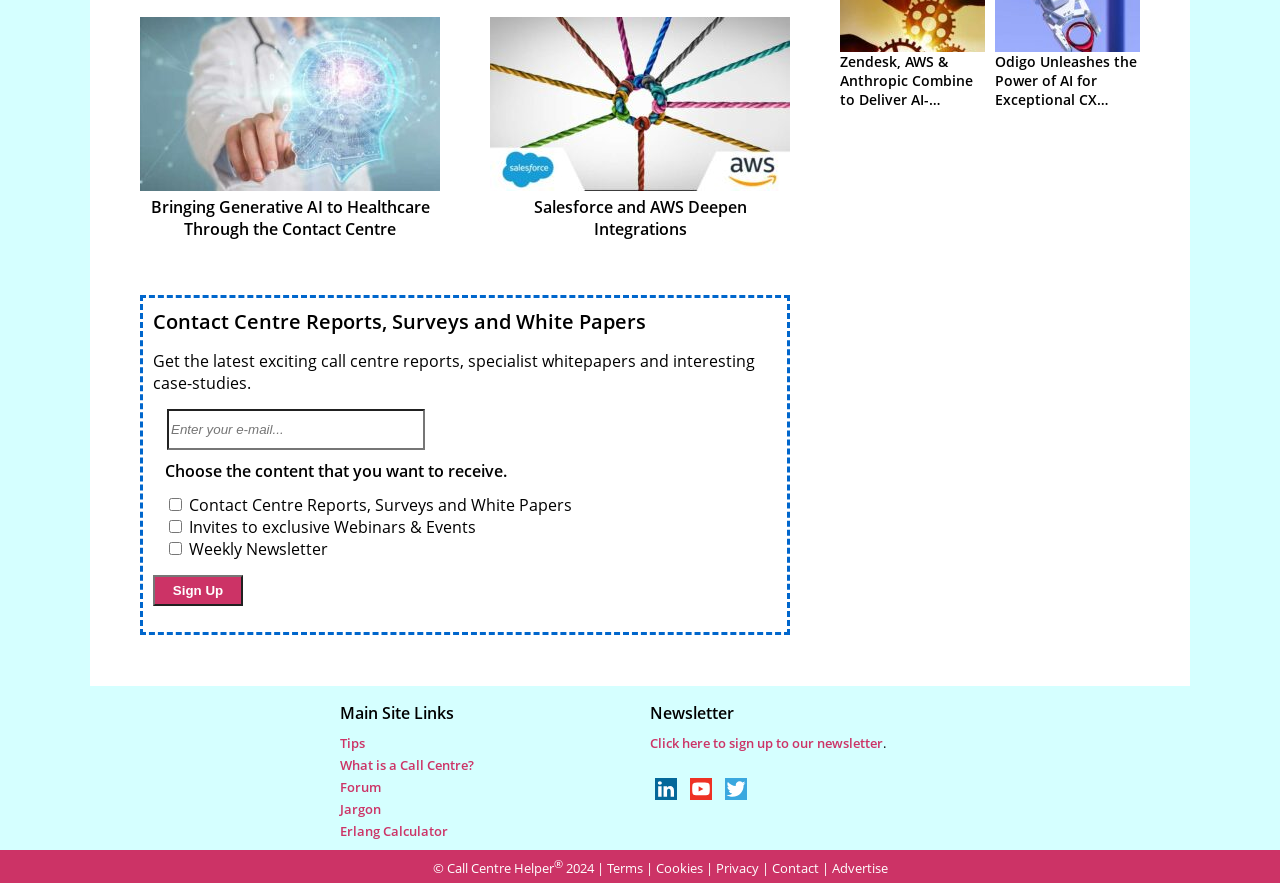Please give a one-word or short phrase response to the following question: 
What is the topic of the webpage?

Call Centre